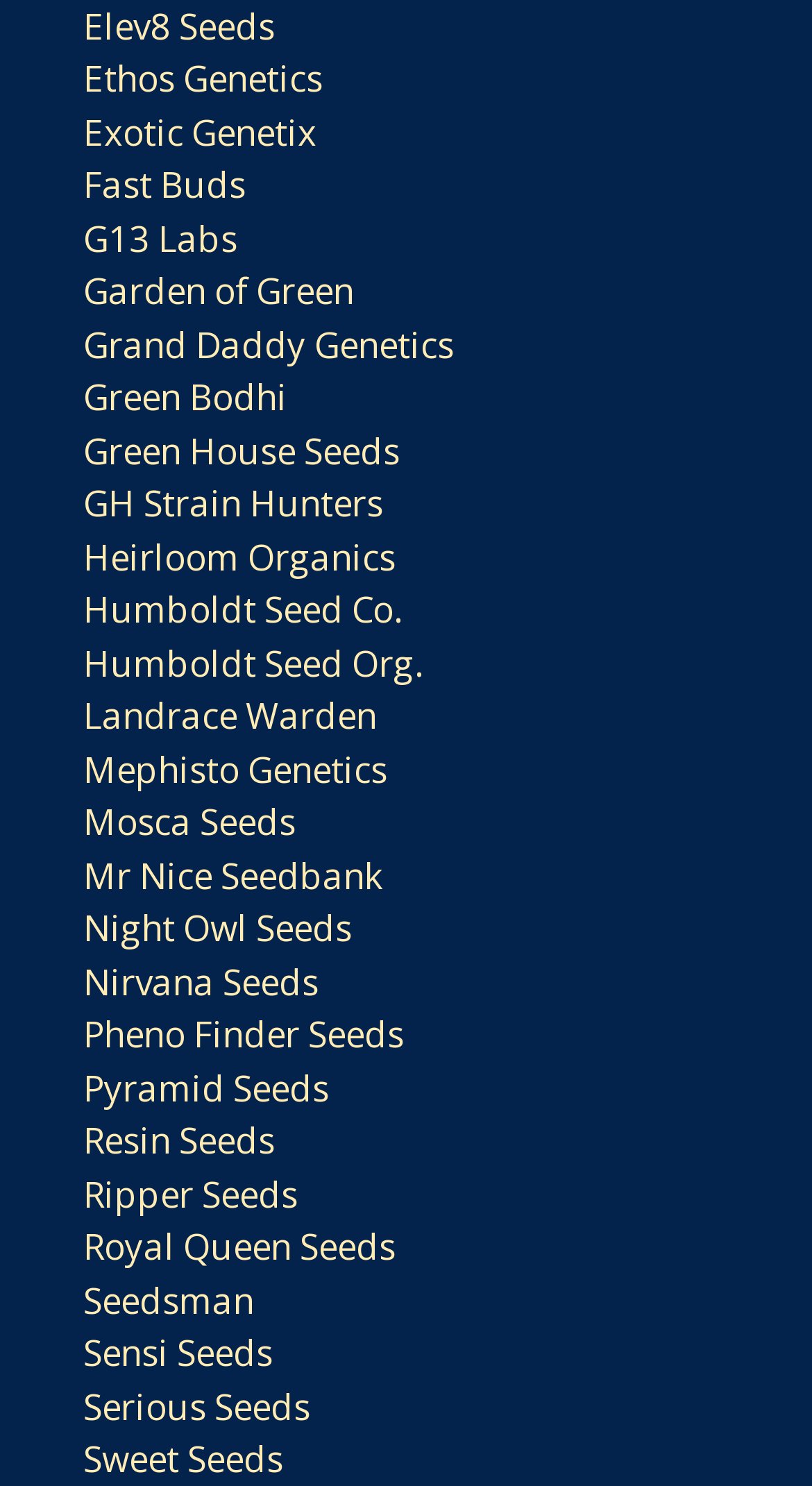Provide a brief response using a word or short phrase to this question:
Is Grand Daddy Genetics listed?

Yes